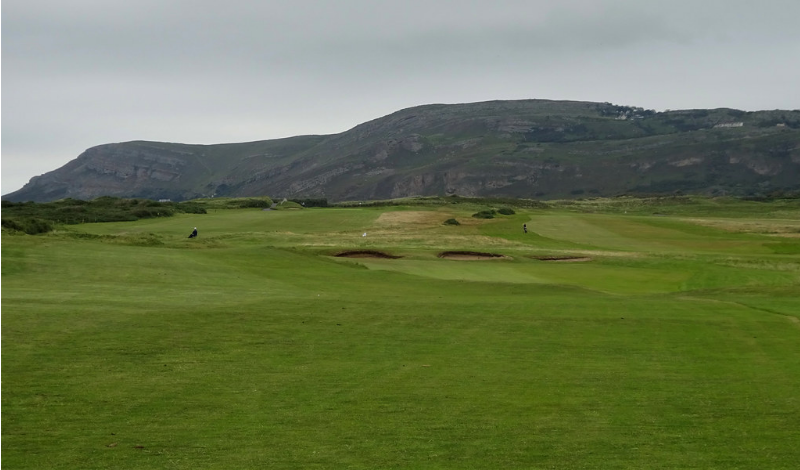How many sand bunkers are on the right side?
From the image, provide a succinct answer in one word or a short phrase.

two